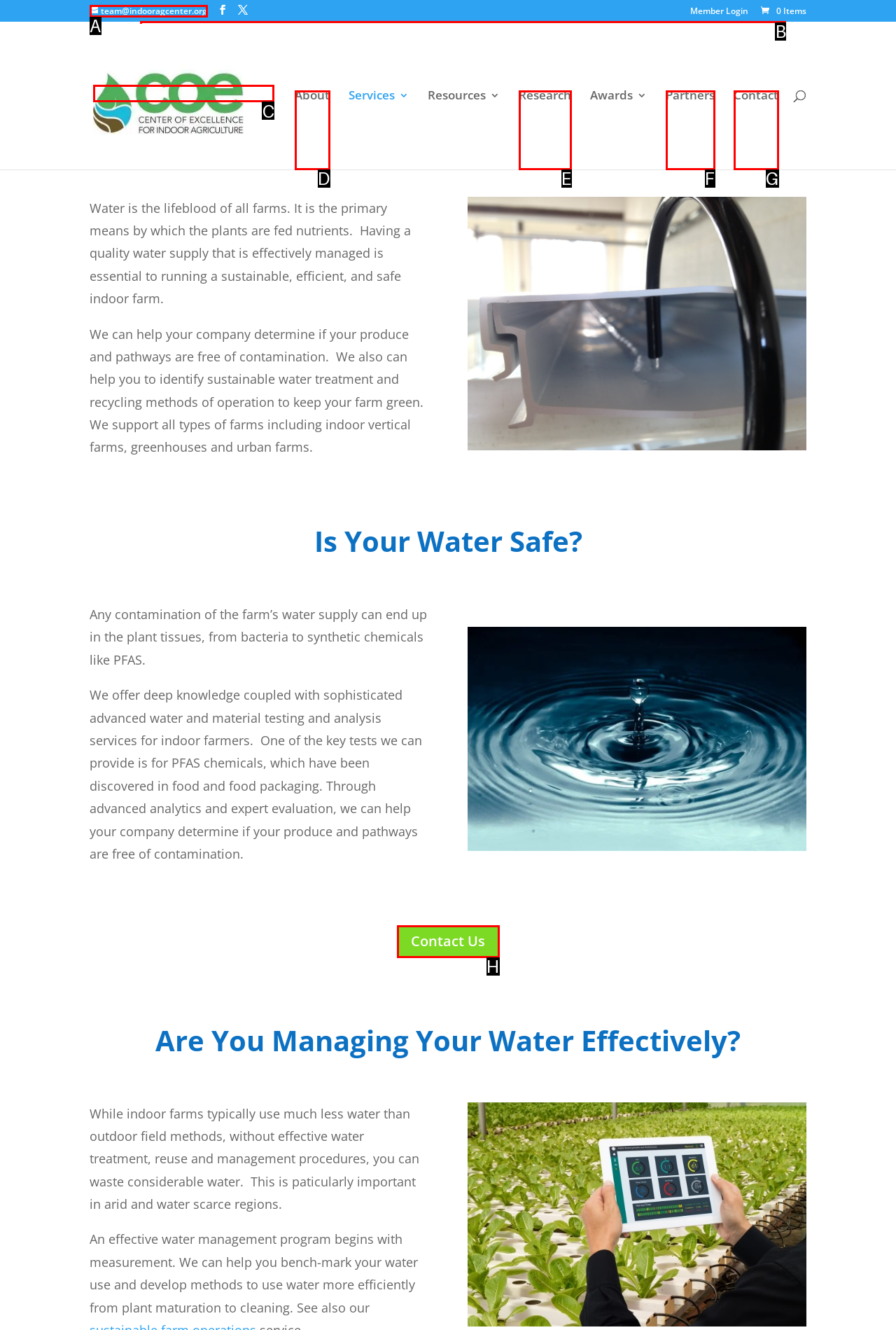Identify which lettered option completes the task: Search for something. Provide the letter of the correct choice.

B